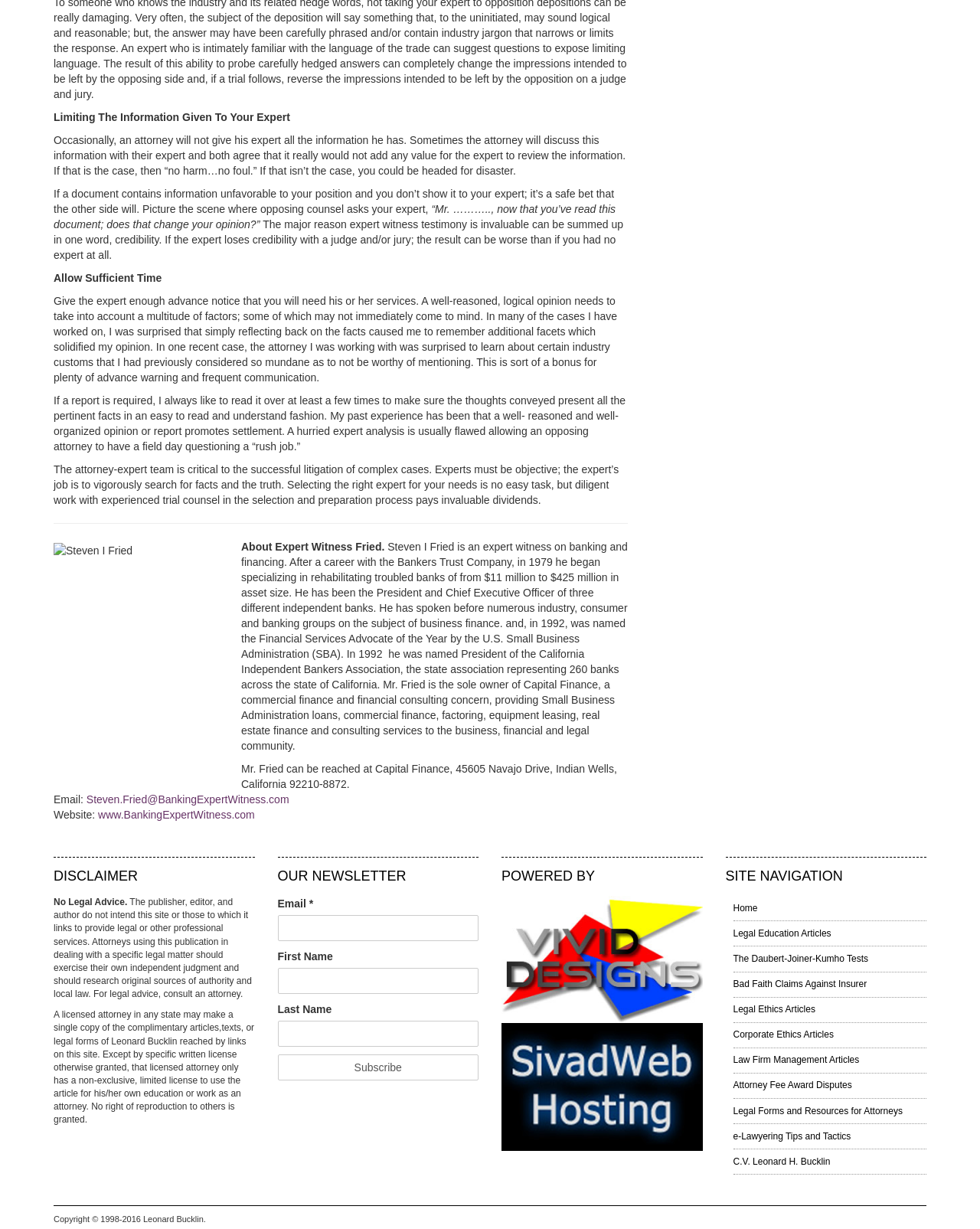Show the bounding box coordinates for the element that needs to be clicked to execute the following instruction: "Visit the website of BankingExpertWitness.com". Provide the coordinates in the form of four float numbers between 0 and 1, i.e., [left, top, right, bottom].

[0.1, 0.658, 0.26, 0.668]